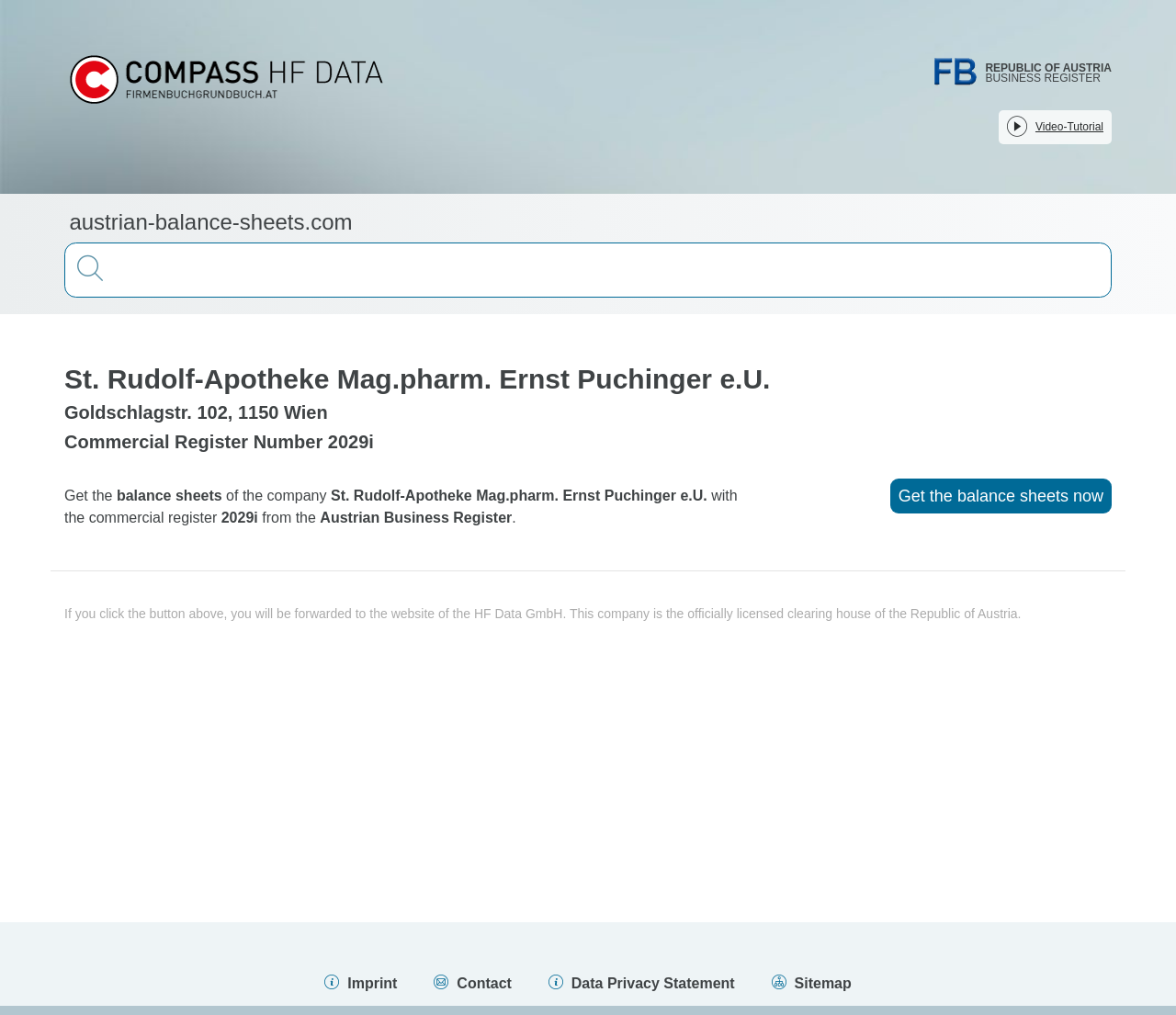Determine the bounding box coordinates of the element that should be clicked to execute the following command: "Watch the video tutorial".

[0.849, 0.109, 0.945, 0.142]